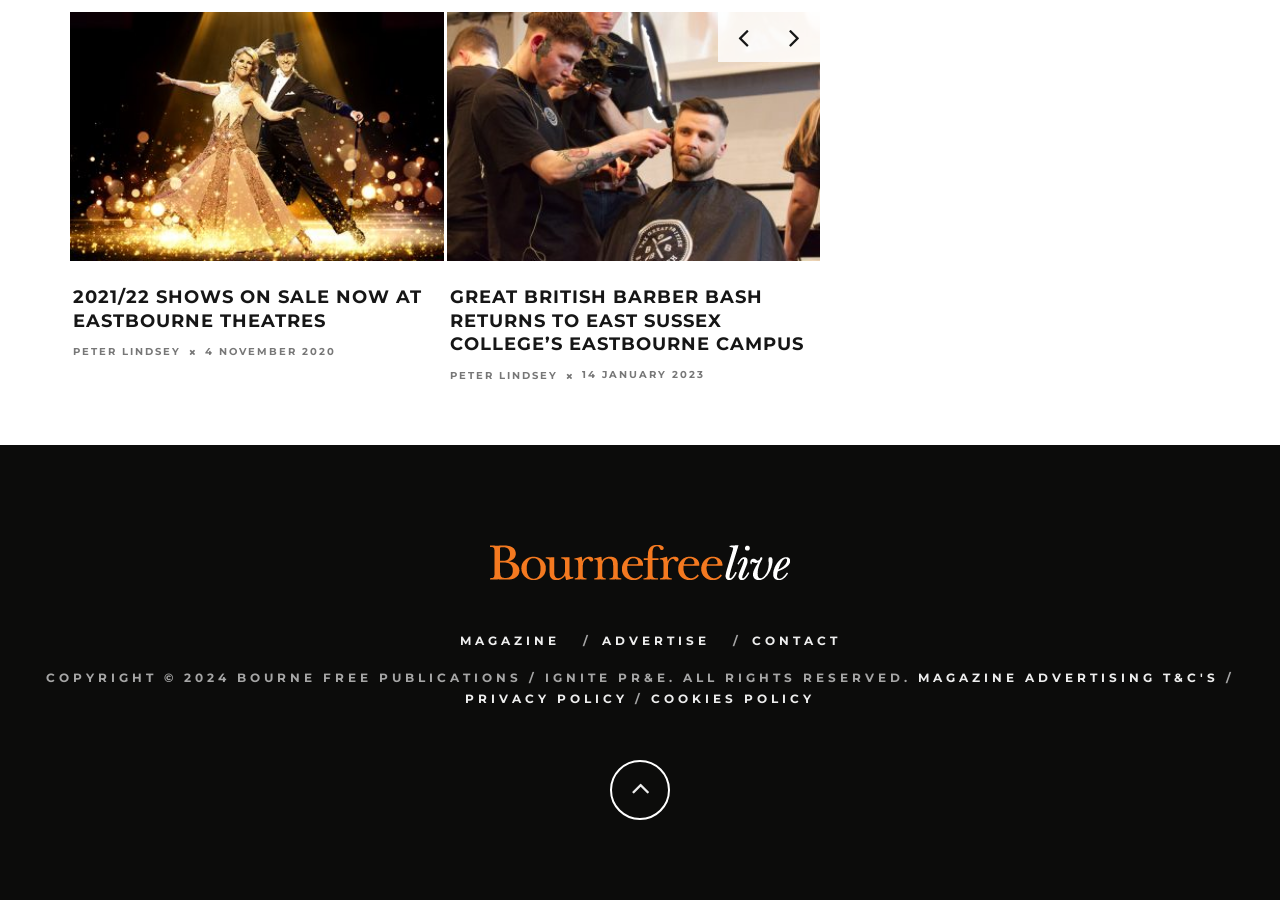Please find the bounding box for the following UI element description. Provide the coordinates in (top-left x, top-left y, bottom-right x, bottom-right y) format, with values between 0 and 1: Magazine Advertising T&C's

[0.717, 0.744, 0.952, 0.761]